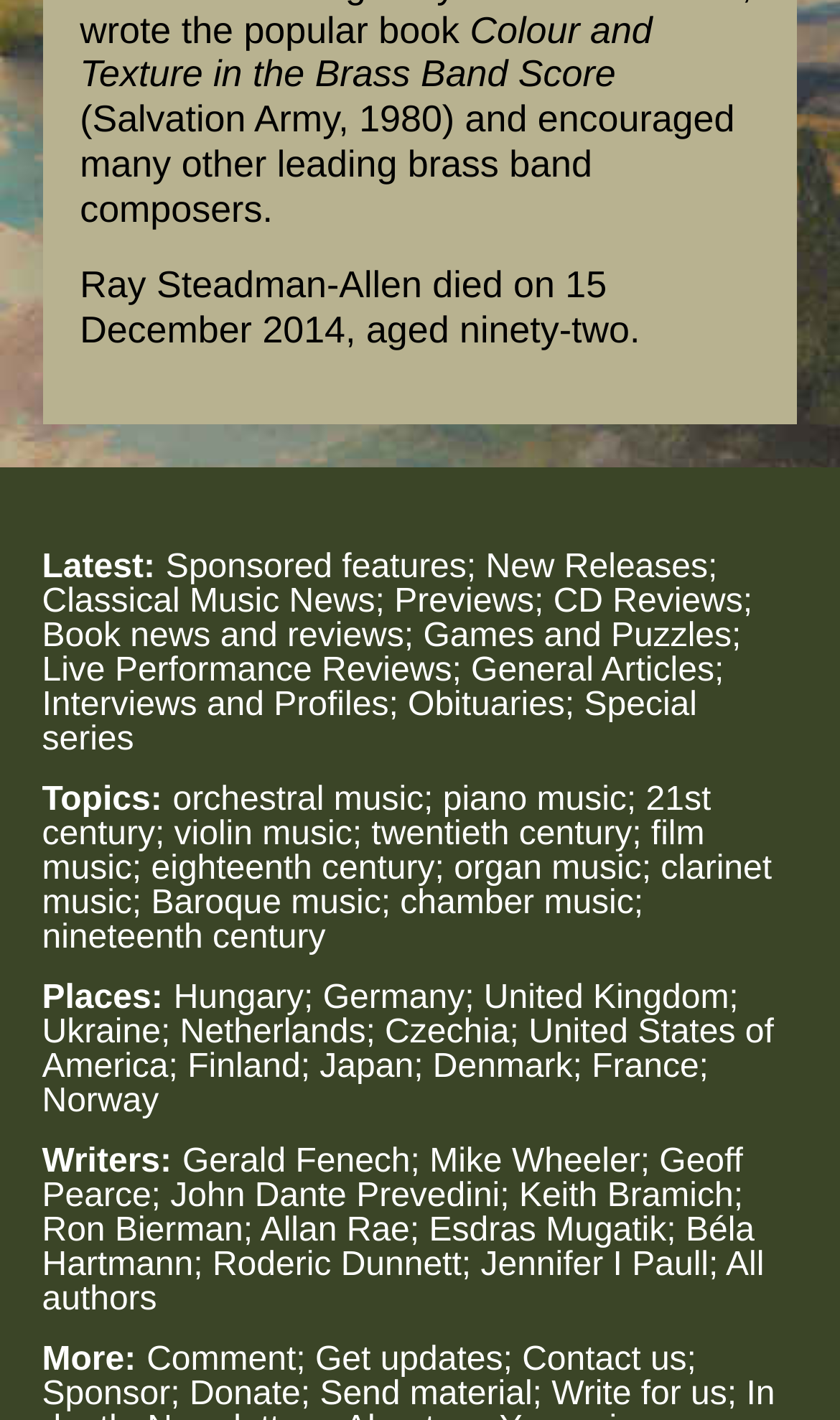What is the name of the organization mentioned in the webpage?
Answer the question with a thorough and detailed explanation.

The webpage mentions '(Salvation Army, 1980)' in the context of Ray Steadman-Allen, indicating that the Salvation Army is the organization being referred to.